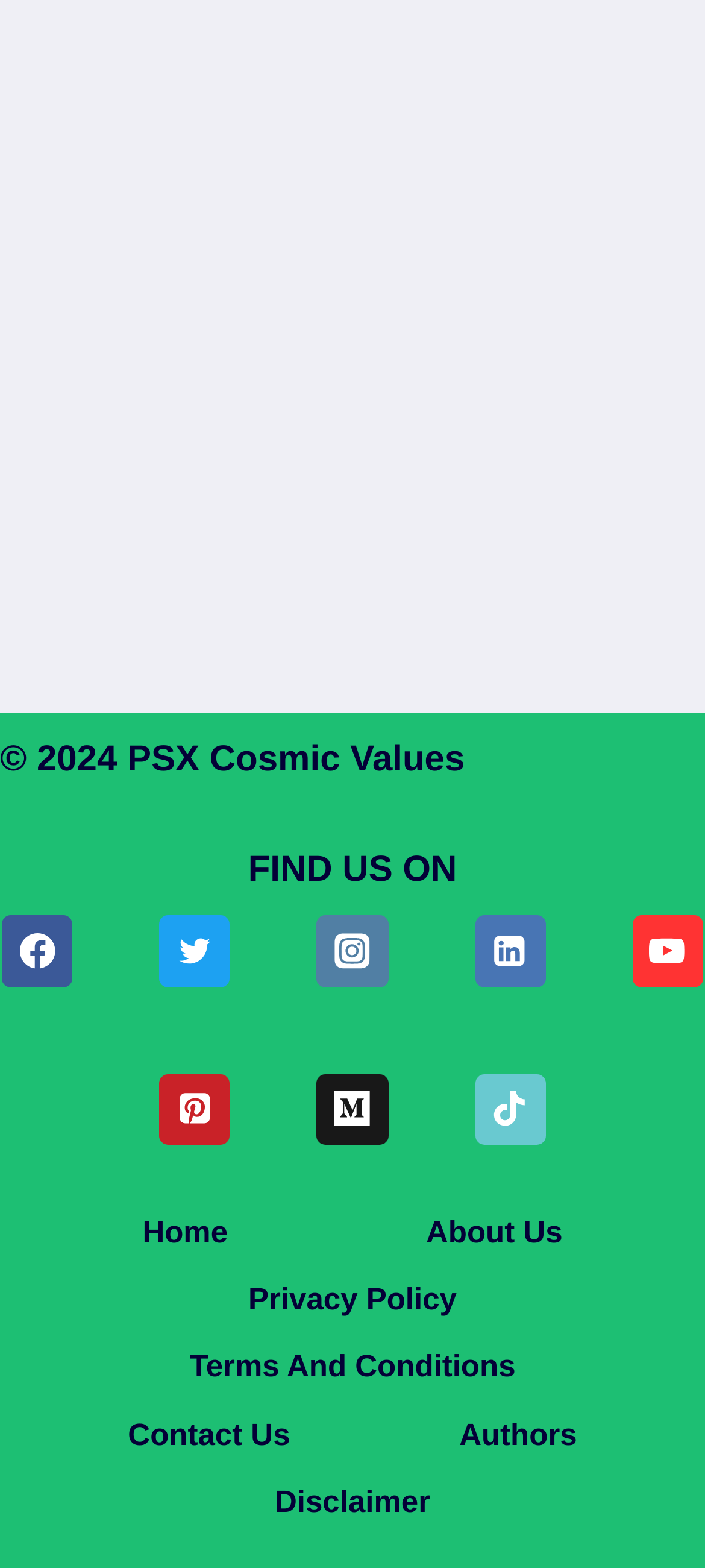By analyzing the image, answer the following question with a detailed response: How many links are there in the footer navigation?

There are seven links in the footer navigation section, which are 'Home', 'About Us', 'Privacy Policy', 'Terms And Conditions', 'Contact Us', 'Authors', and 'Disclaimer'. These links are located at the bottom of the webpage and provide access to various sections of the website.